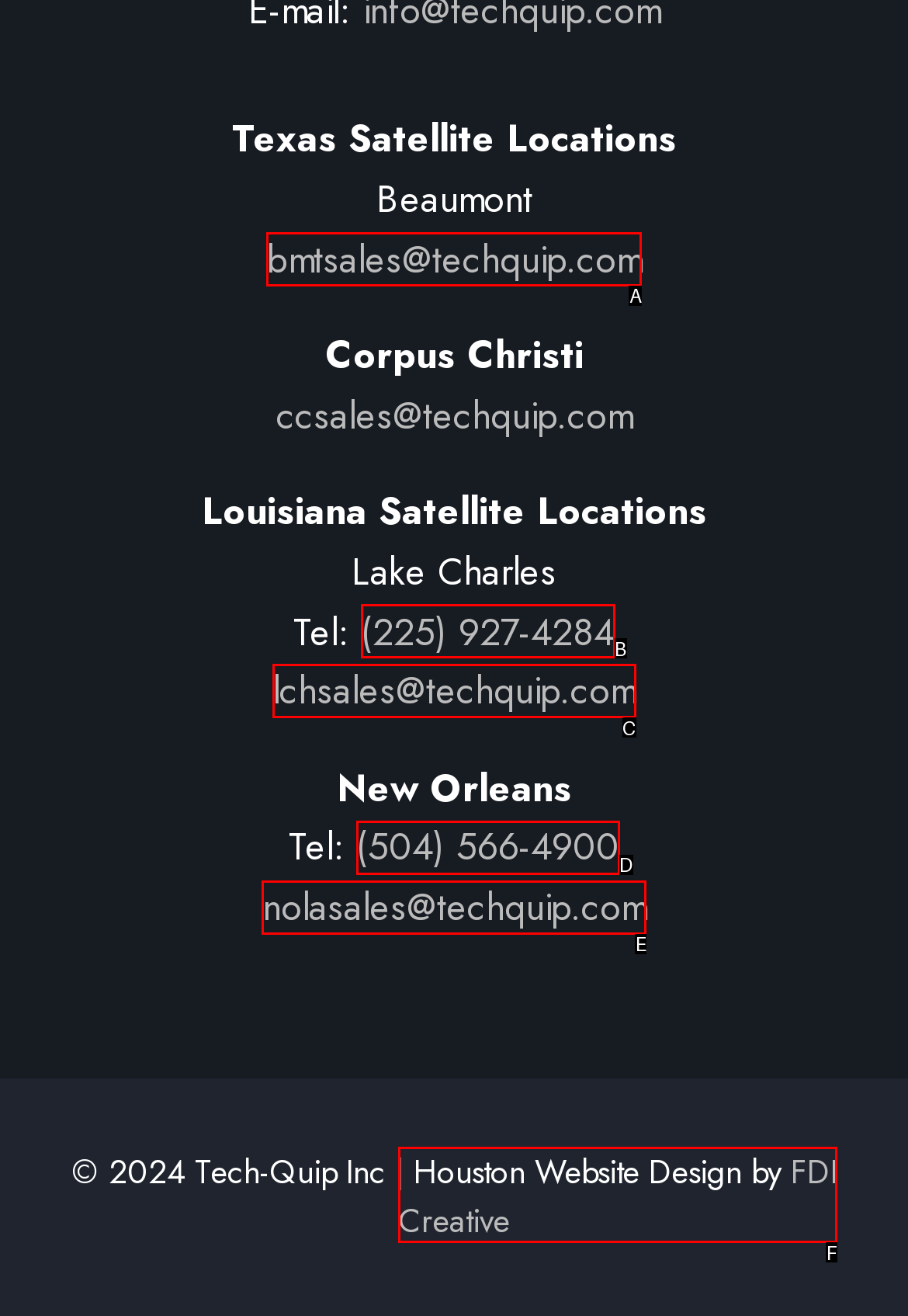What letter corresponds to the UI element described here: FDI Creative
Reply with the letter from the options provided.

F